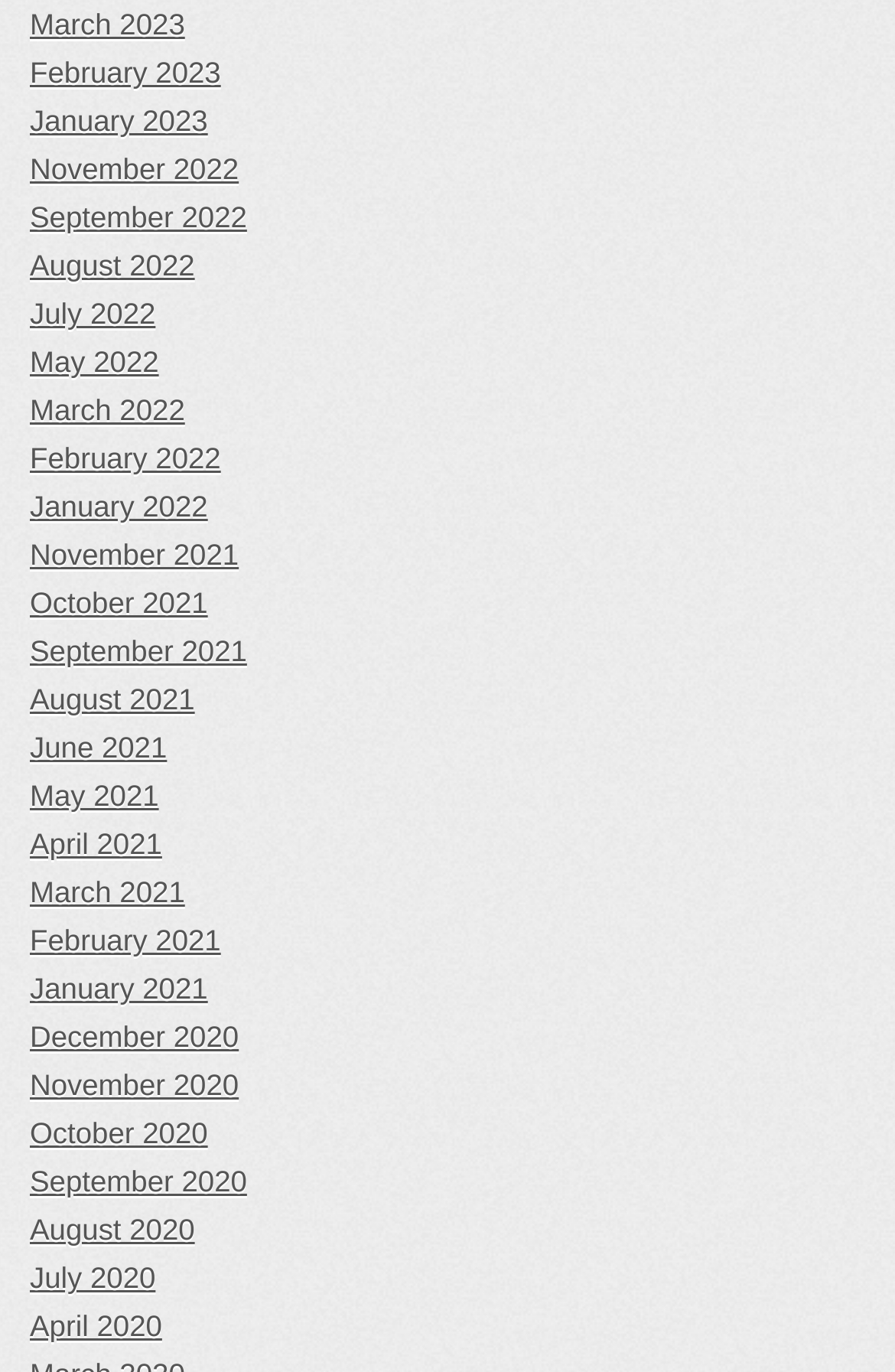Give a succinct answer to this question in a single word or phrase: 
What is the earliest month listed?

April 2020